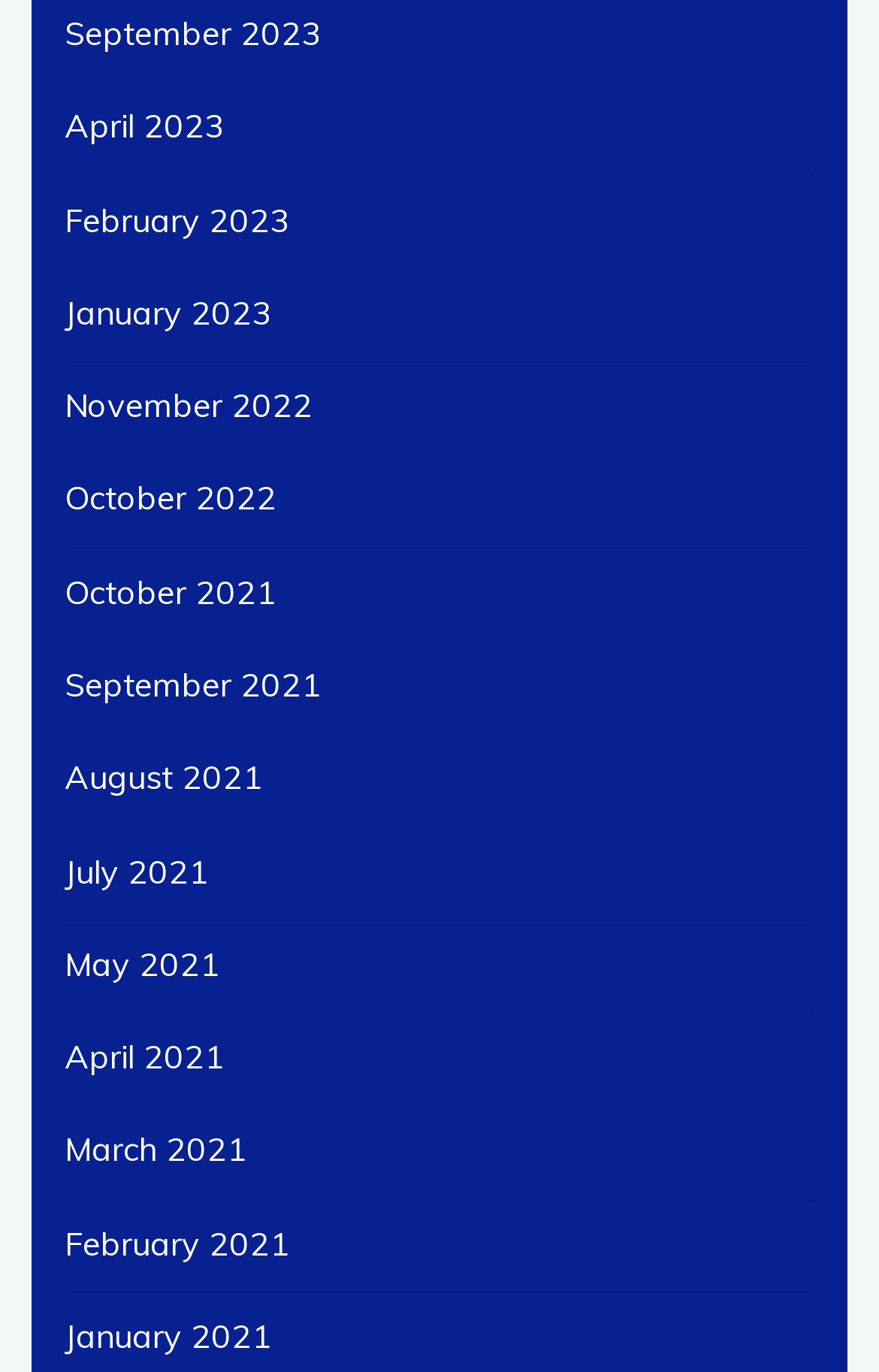Provide the bounding box coordinates for the UI element that is described by this text: "April 2023". The coordinates should be in the form of four float numbers between 0 and 1: [left, top, right, bottom].

[0.074, 0.078, 0.256, 0.107]